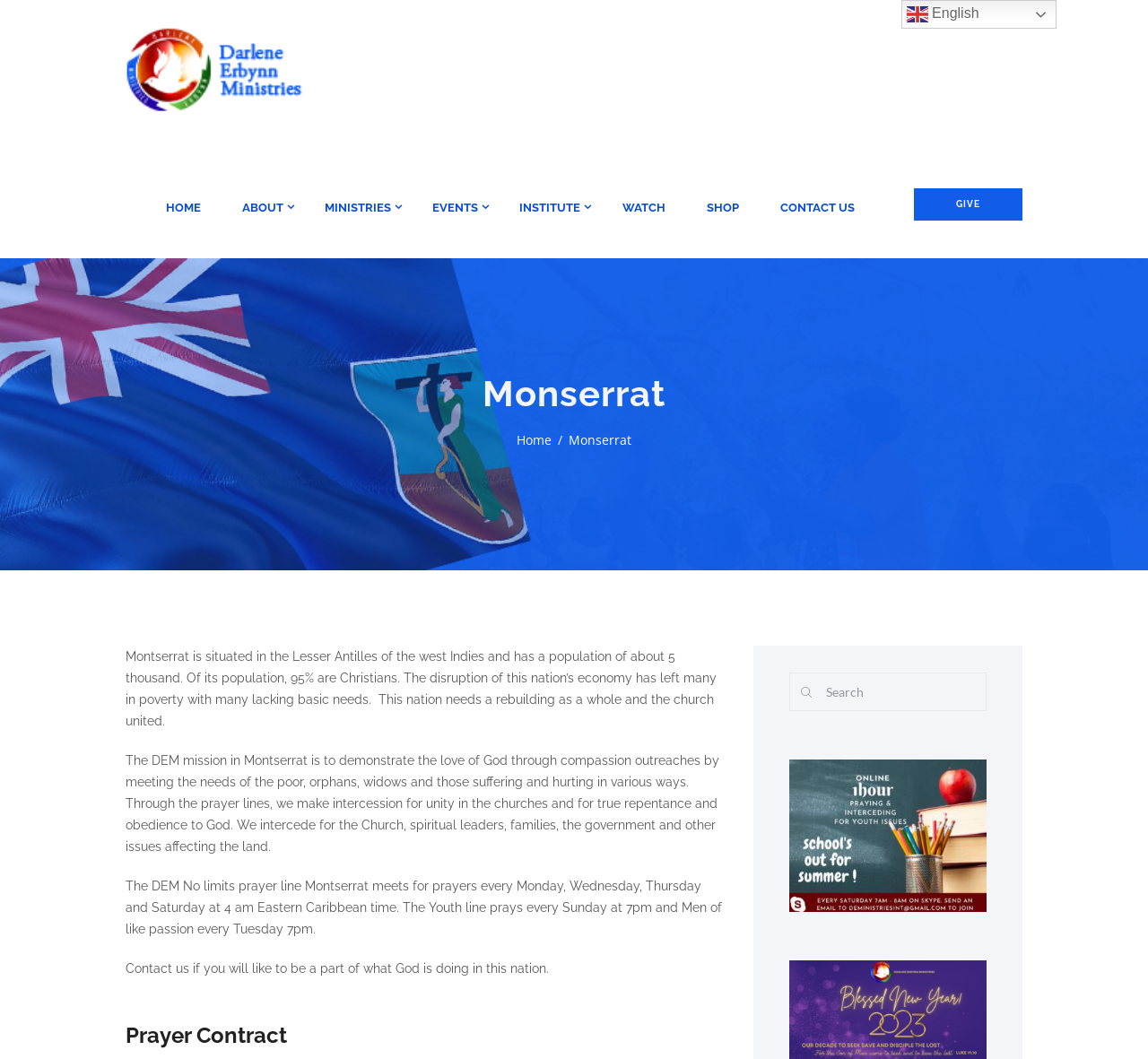From the element description Krypto Deutsch, predict the bounding box coordinates of the UI element. The coordinates must be specified in the format (top-left x, top-left y, bottom-right x, bottom-right y) and should be within the 0 to 1 range.

None